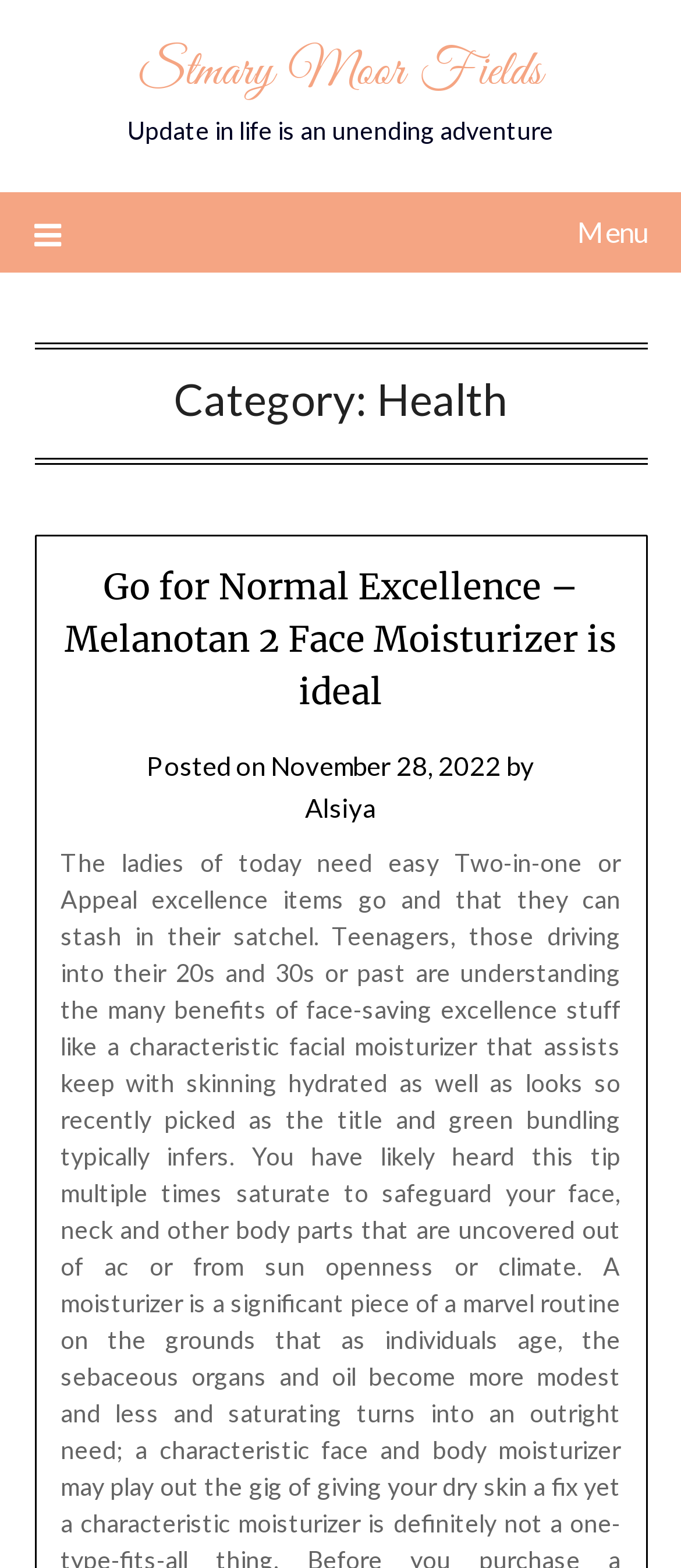Give a short answer to this question using one word or a phrase:
When was the first article posted?

November 28, 2022